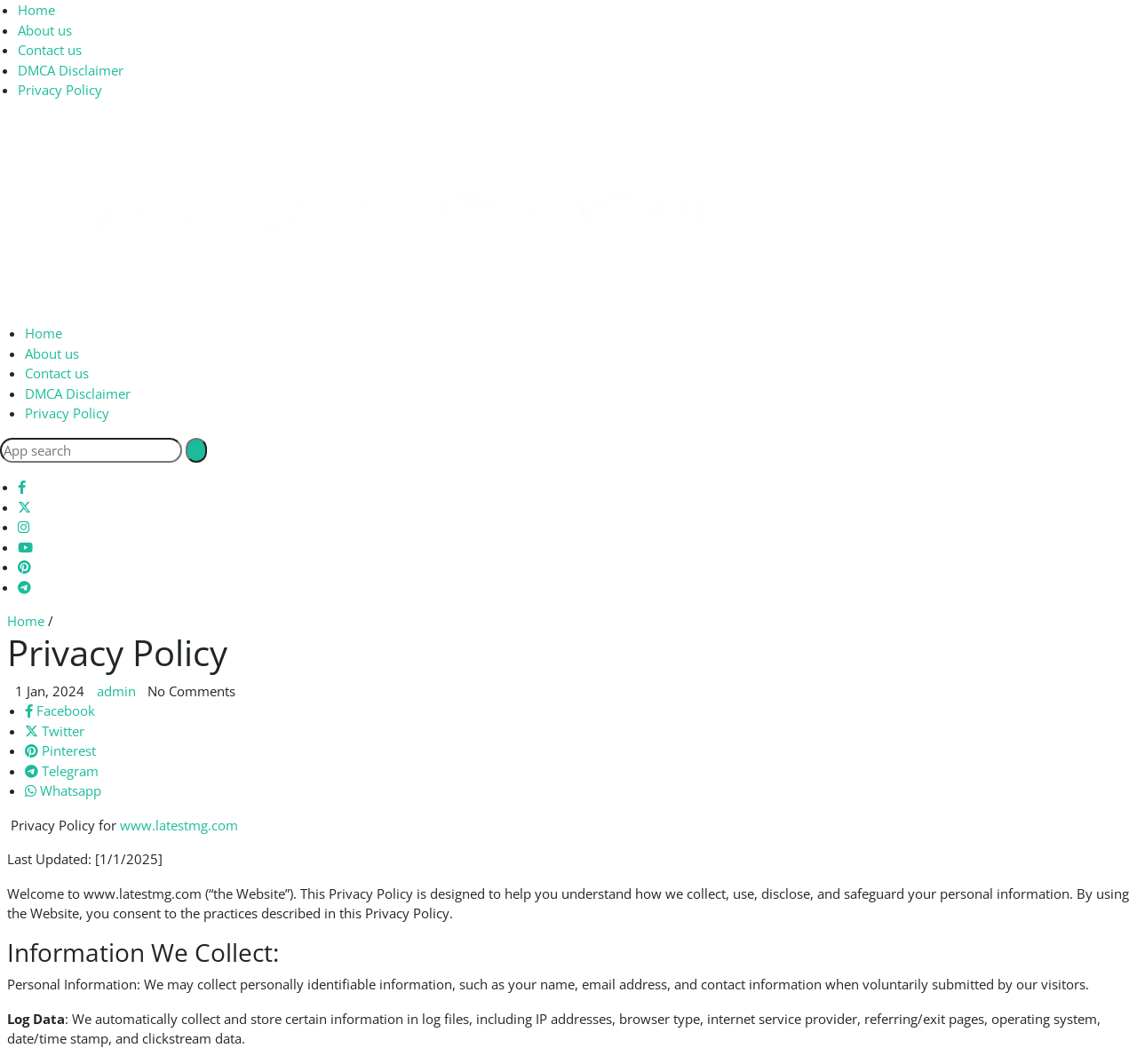Kindly provide the bounding box coordinates of the section you need to click on to fulfill the given instruction: "Read the Privacy Policy".

[0.006, 0.411, 0.994, 0.451]